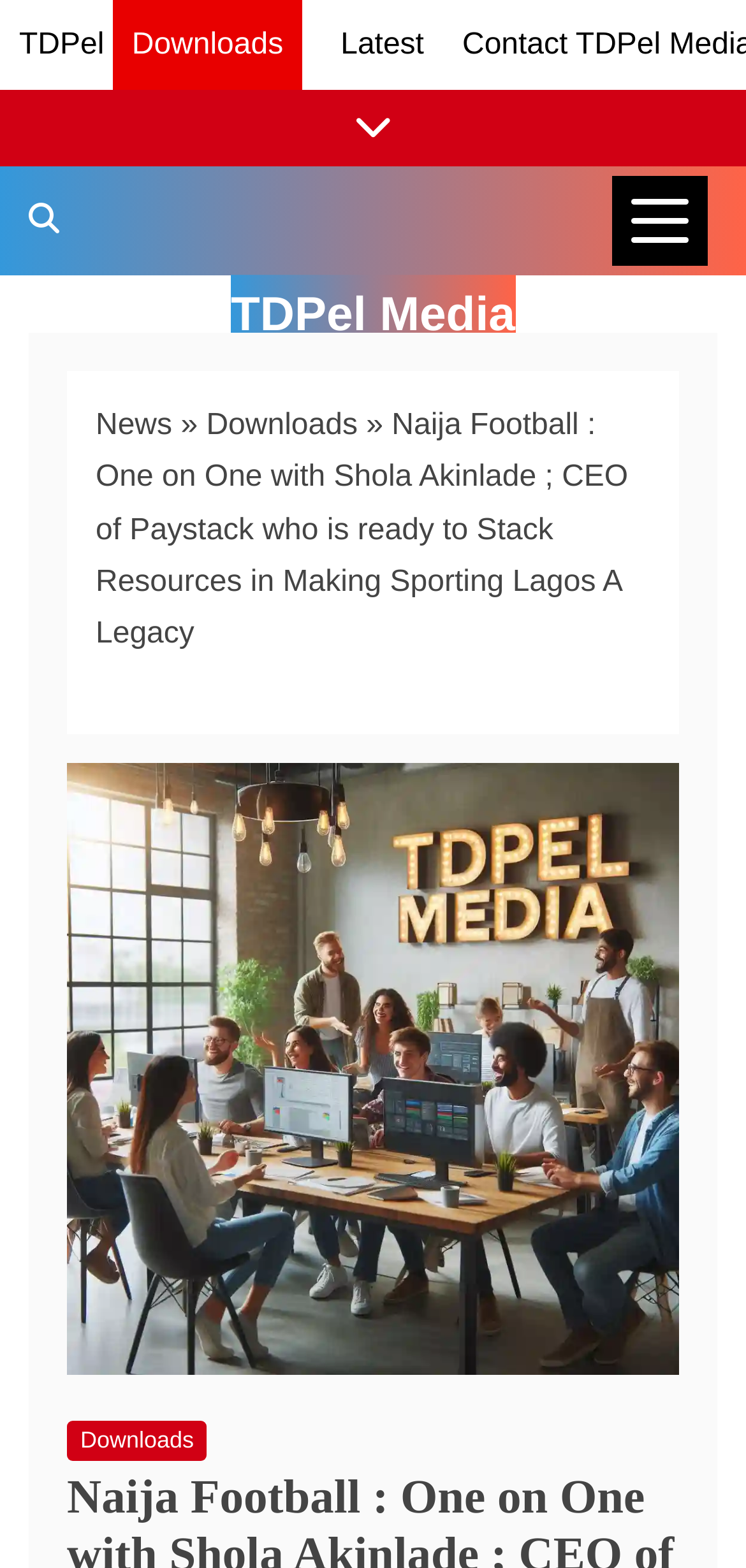Give a one-word or one-phrase response to the question:
What is the current page in the breadcrumb navigation?

Naija Football